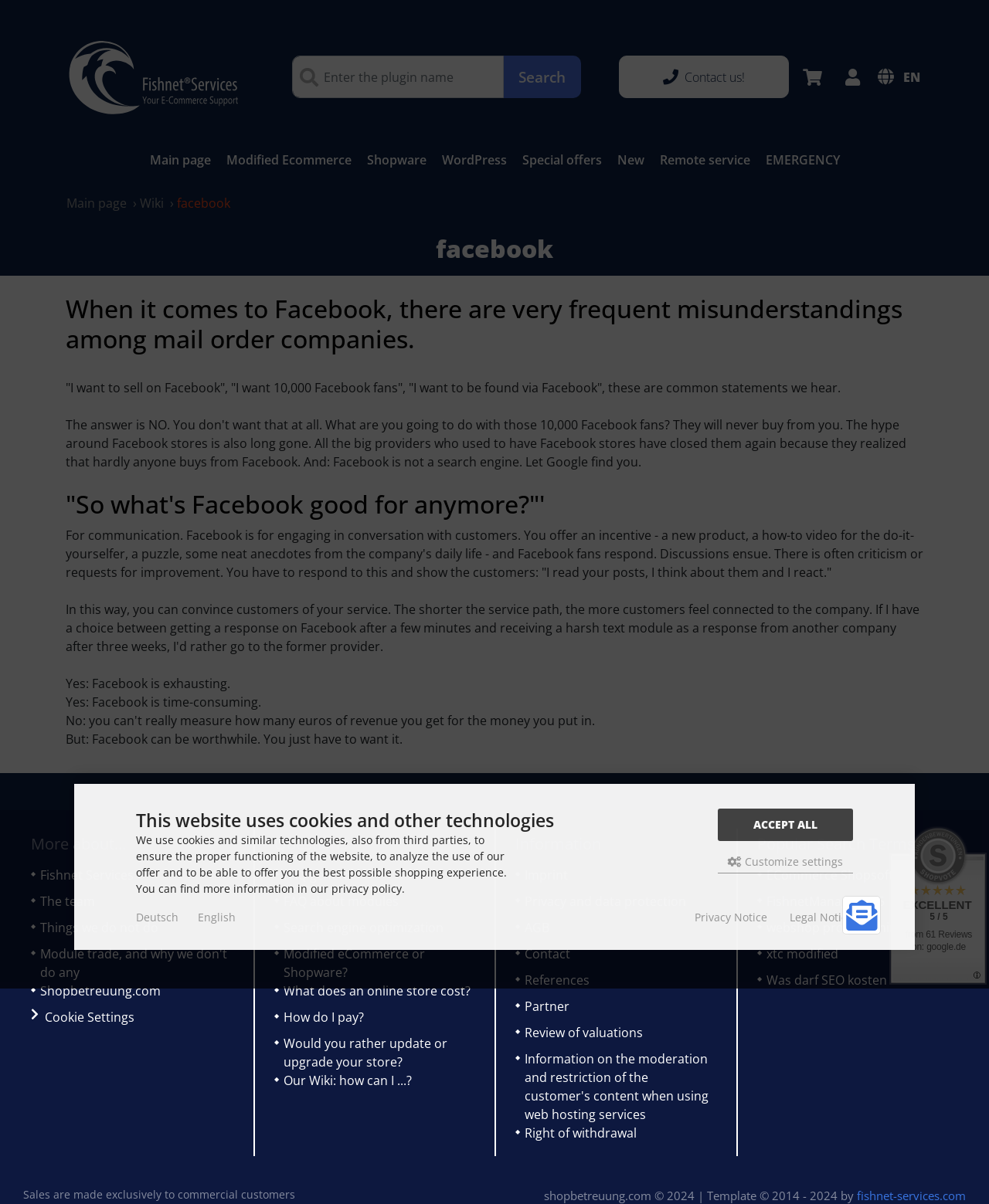Bounding box coordinates are to be given in the format (top-left x, top-left y, bottom-right x, bottom-right y). All values must be floating point numbers between 0 and 1. Provide the bounding box coordinate for the UI element described as: Accept all

[0.726, 0.671, 0.862, 0.698]